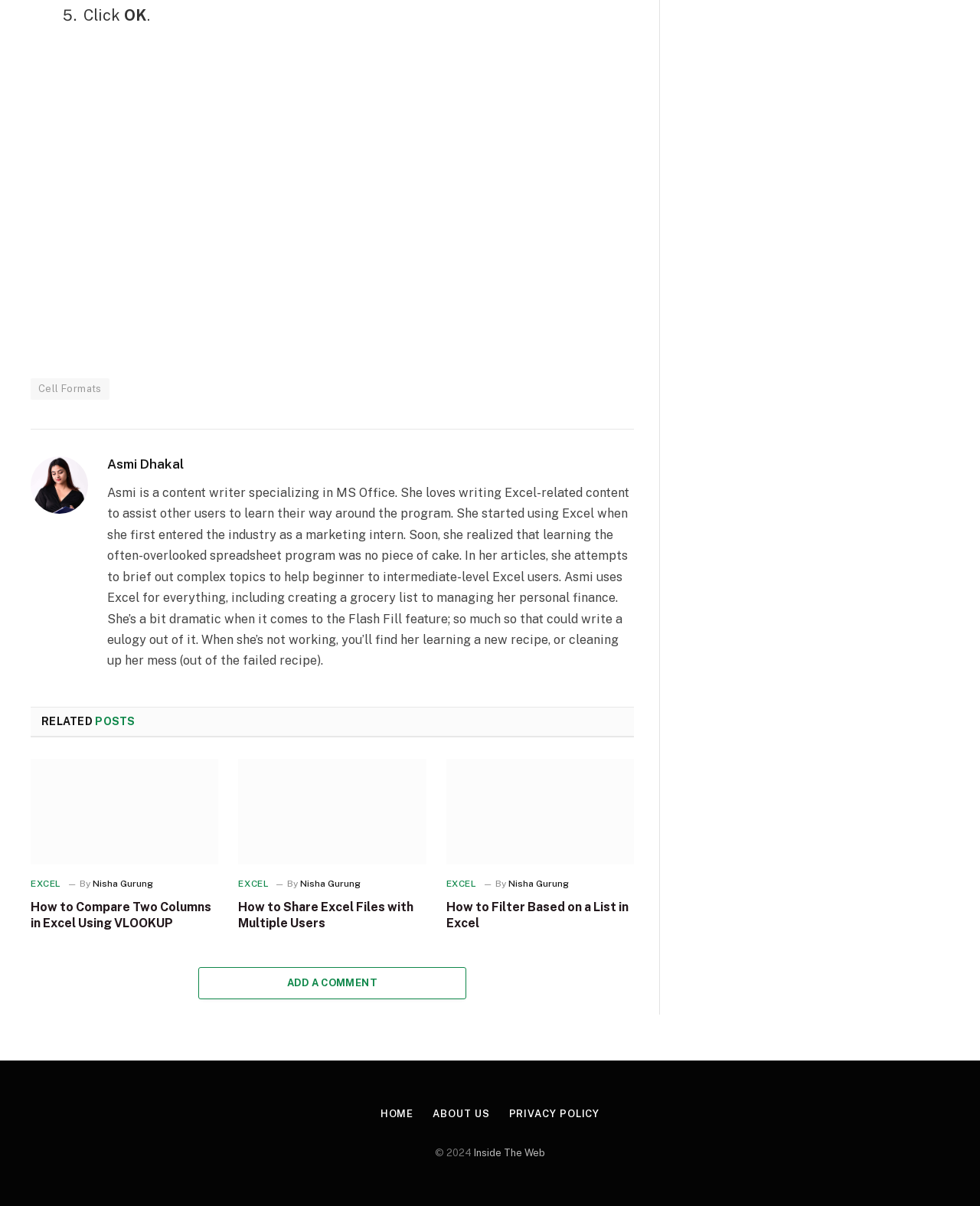What is Asmi Dhakal's profession?
Please analyze the image and answer the question with as much detail as possible.

According to the webpage, Asmi Dhakal is a content writer specializing in MS Office, as mentioned in the paragraph describing her.